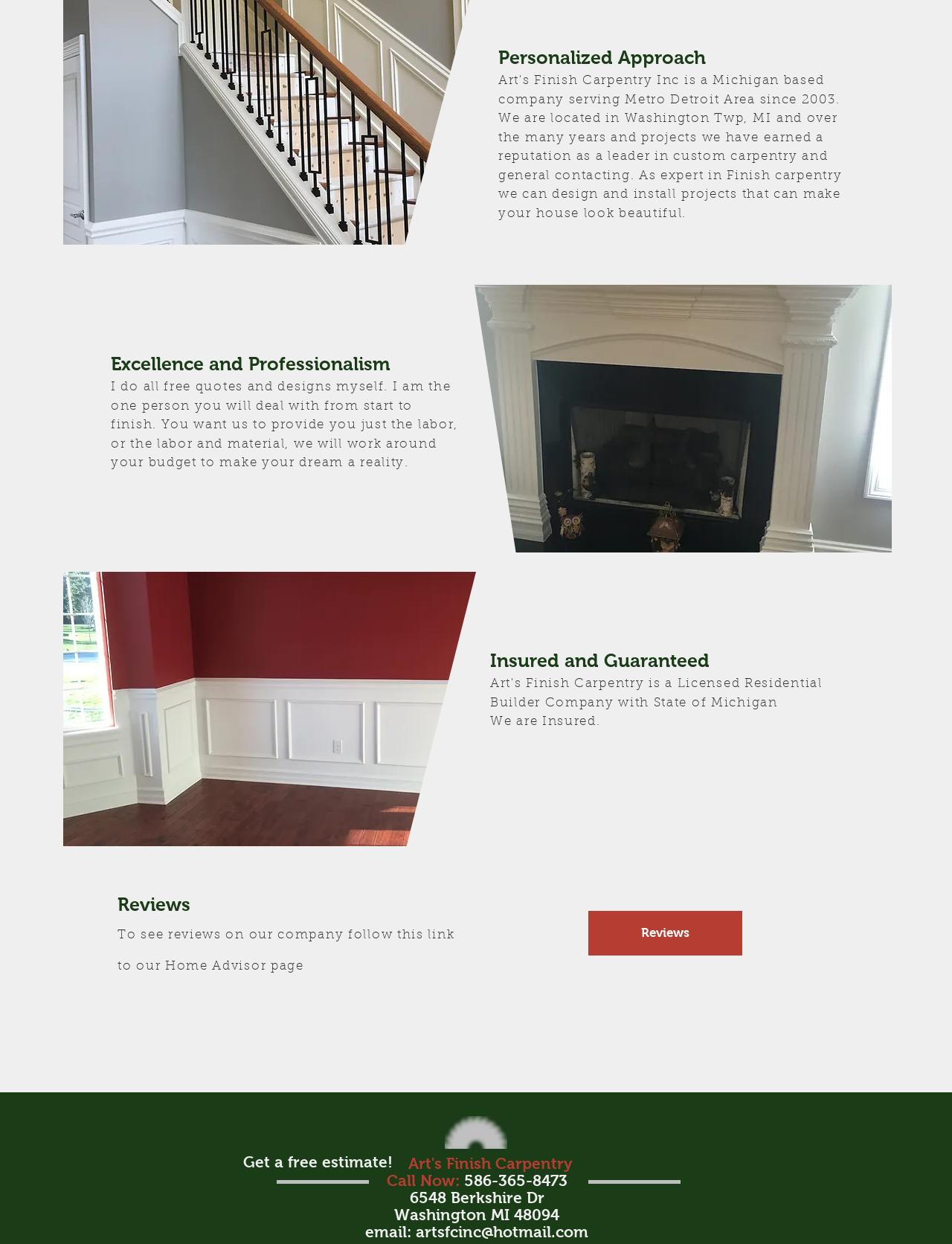Determine the bounding box of the UI element mentioned here: "artsfcinc@hotmail.com". The coordinates must be in the format [left, top, right, bottom] with values ranging from 0 to 1.

[0.437, 0.983, 0.618, 0.997]